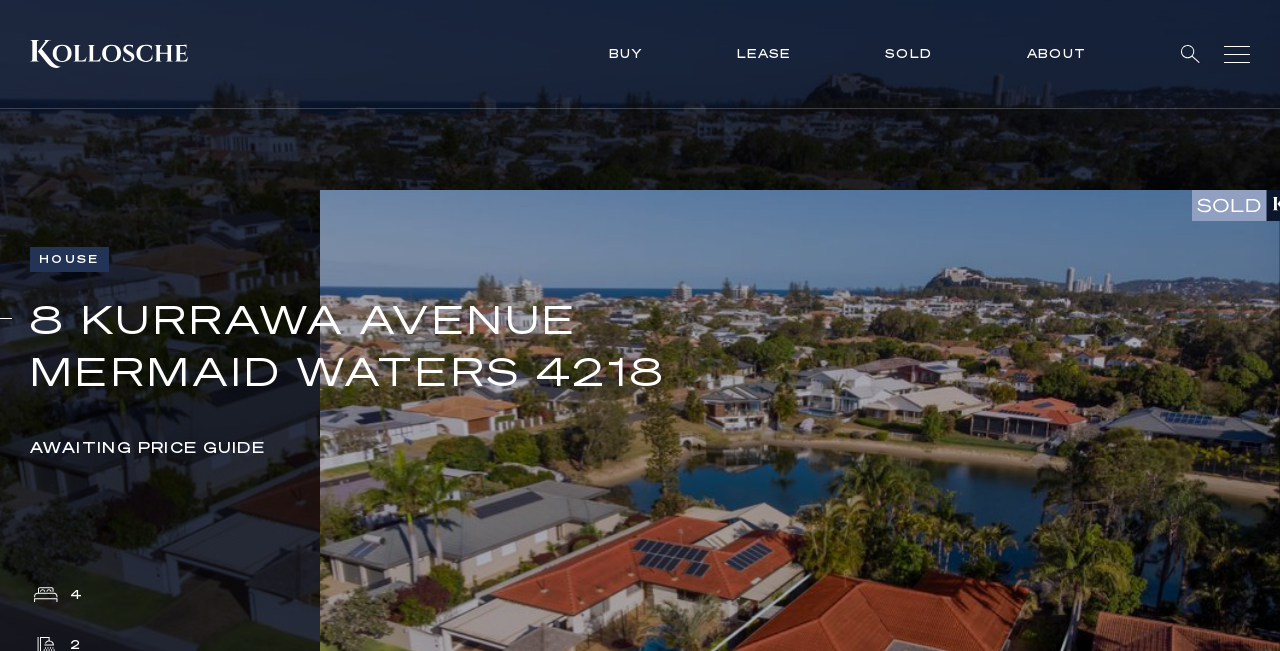Please give a short response to the question using one word or a phrase:
What is the purpose of the button on the page?

HOUSE